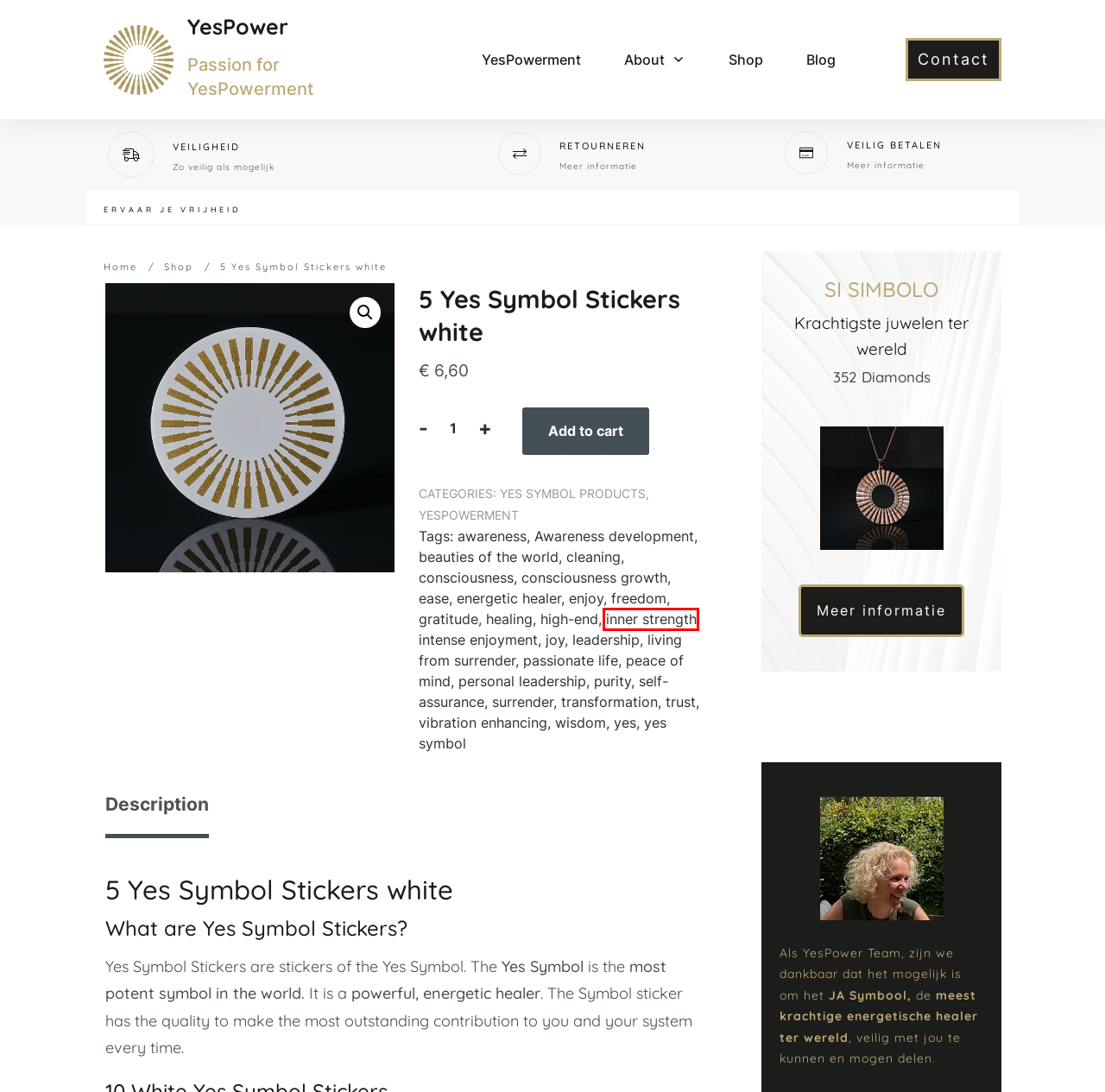You have been given a screenshot of a webpage with a red bounding box around a UI element. Select the most appropriate webpage description for the new webpage that appears after clicking the element within the red bounding box. The choices are:
A. freedom Archives - YesPower
B. high-end Archives - YesPower
C. Passion for YesPowerment - YesPower
D. enjoy Archives - YesPower
E. wisdom Archives - YesPower
F. Blog - YesPower
G. inner strength Archives - YesPower
H. Shop - YesPower

G